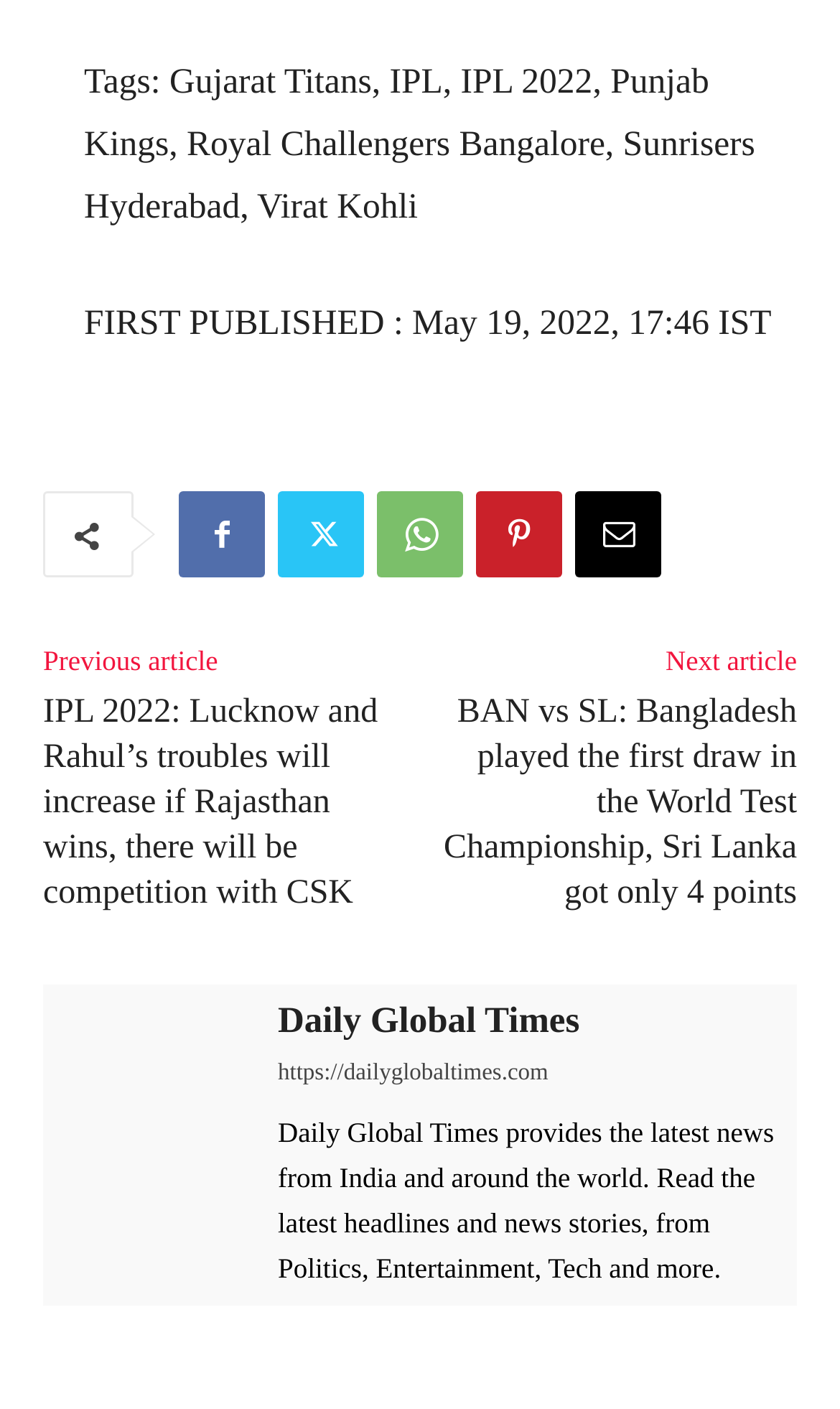Show the bounding box coordinates for the element that needs to be clicked to execute the following instruction: "Get a Free Cainscross Dog Walker Quote". Provide the coordinates in the form of four float numbers between 0 and 1, i.e., [left, top, right, bottom].

None